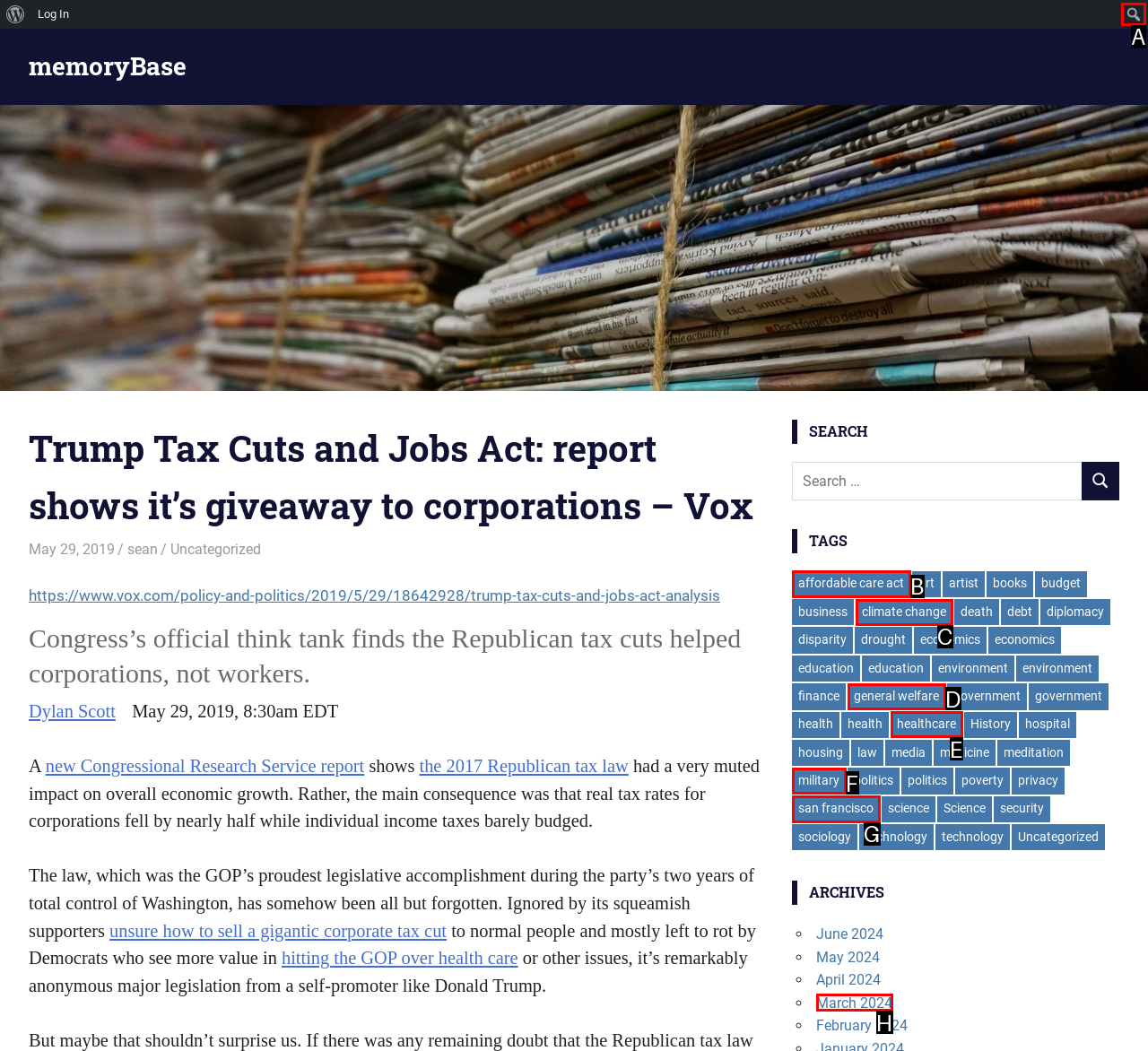Identify the appropriate choice to fulfill this task: Search for something
Respond with the letter corresponding to the correct option.

A